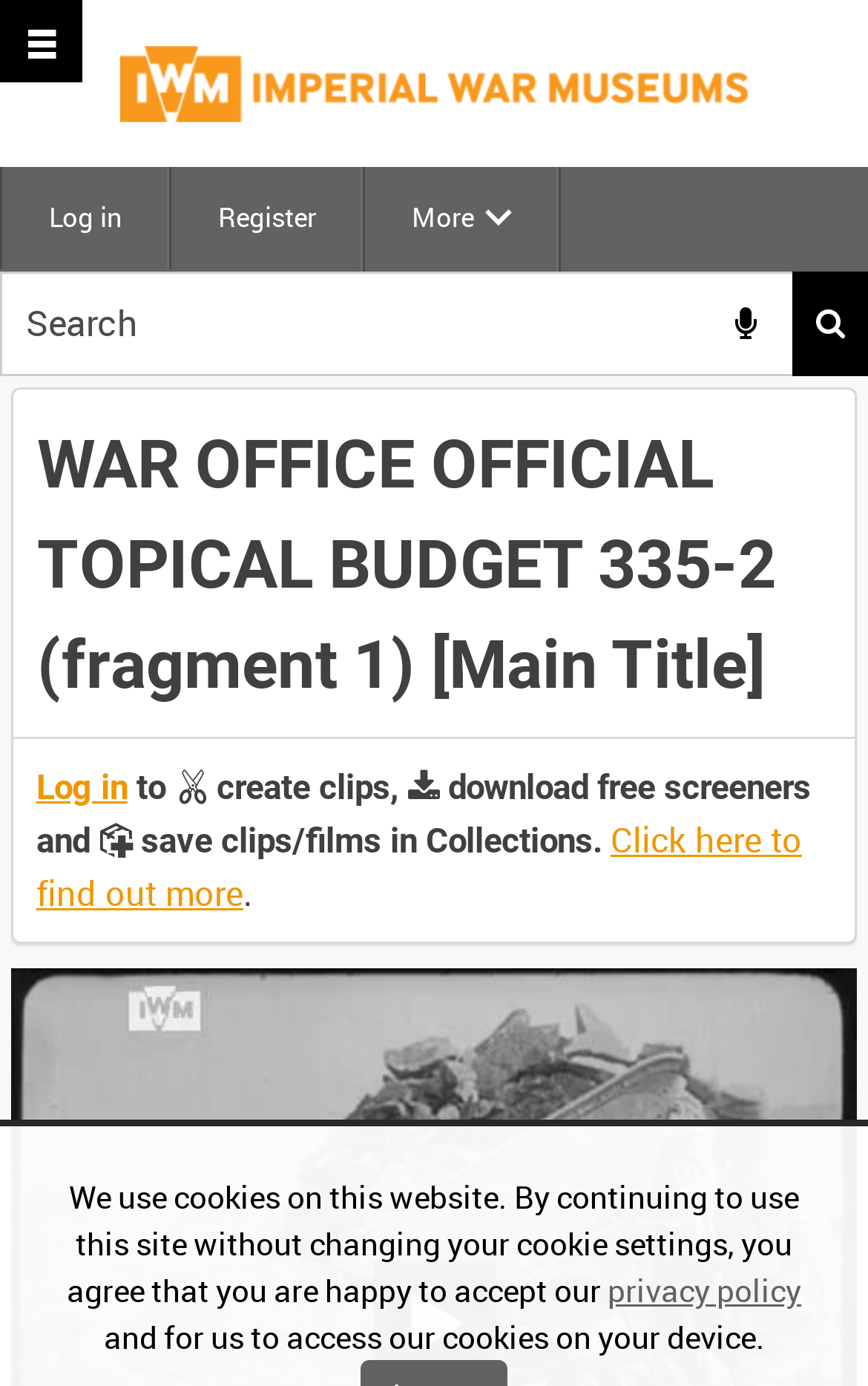Determine the bounding box coordinates of the region to click in order to accomplish the following instruction: "Search". Provide the coordinates as four float numbers between 0 and 1, specifically [left, top, right, bottom].

[0.913, 0.196, 1.0, 0.271]